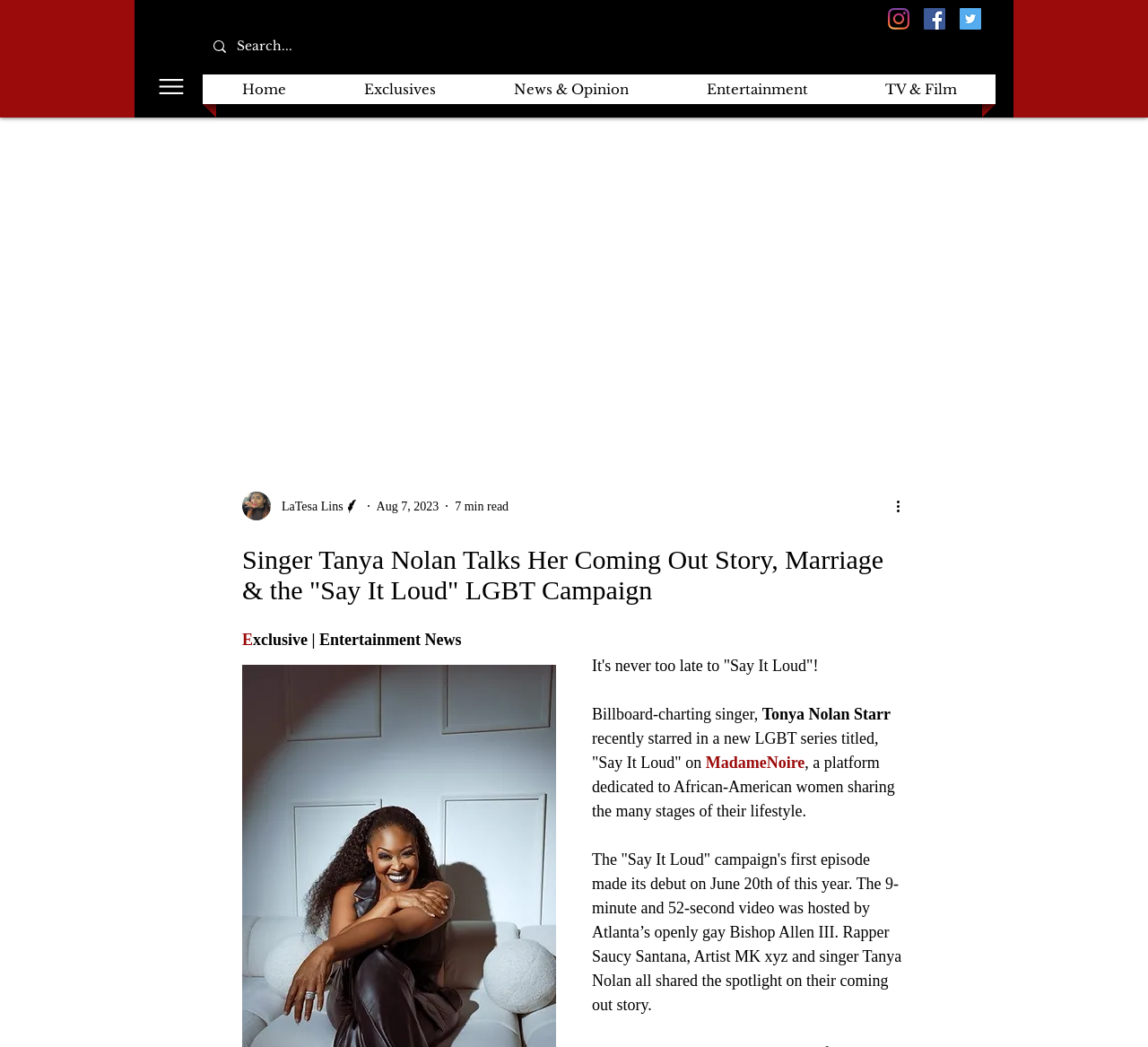Locate the bounding box of the UI element based on this description: "YoLGBT Raps x Gaye". Provide four float numbers between 0 and 1 as [left, top, right, bottom].

[0.164, 0.496, 0.274, 0.51]